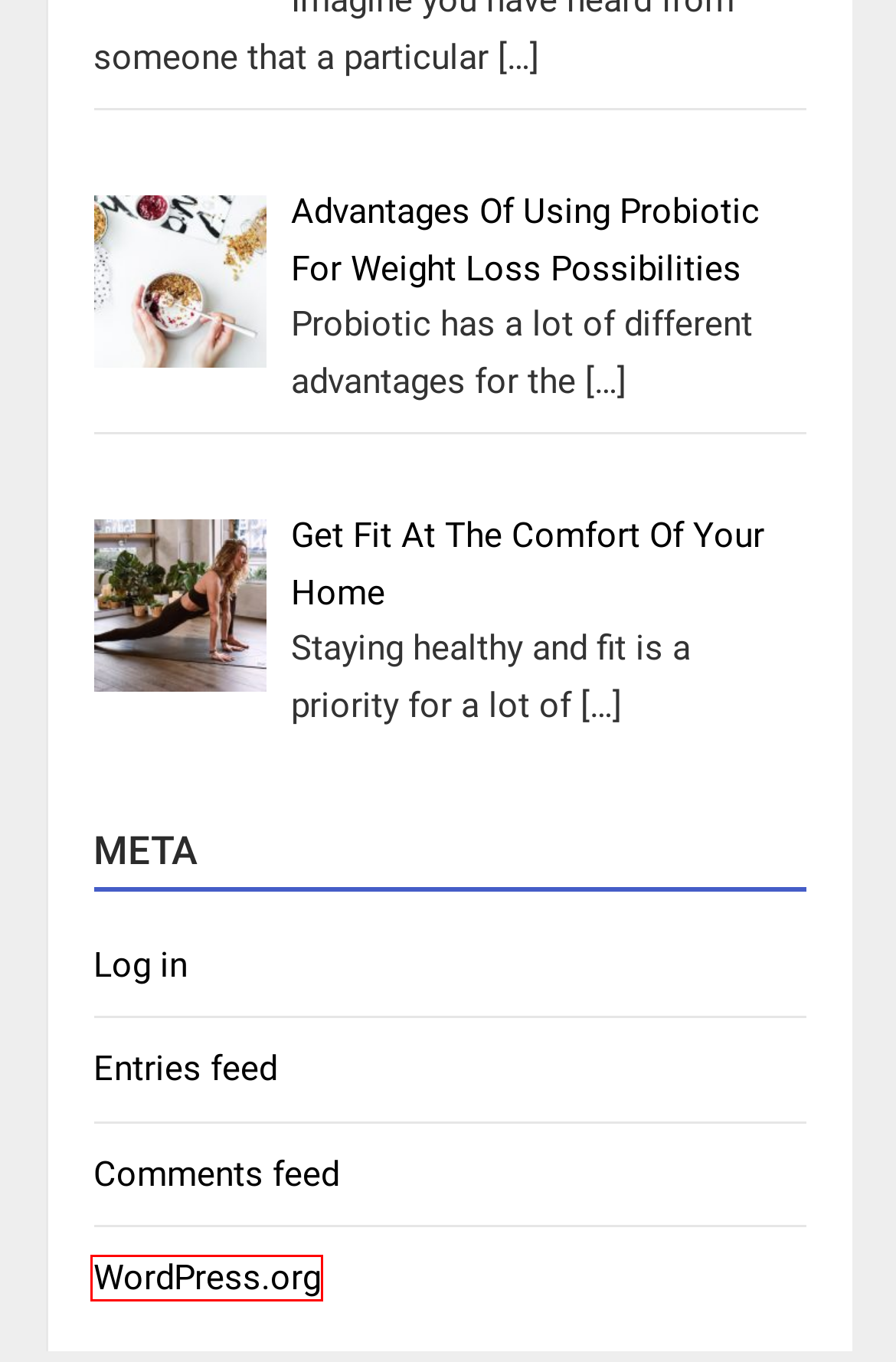Consider the screenshot of a webpage with a red bounding box around an element. Select the webpage description that best corresponds to the new page after clicking the element inside the red bounding box. Here are the candidates:
A. Blog Tool, Publishing Platform, and CMS – WordPress.org
B. Log In ‹ Doctor Clinic Blog — WordPress
C. Get Fit At The Comfort Of Your Home
D. Advantages Of Using Probiotic For Weight Loss Possibilities
E. Doctor Clinic Blog
F. Comments for Doctor Clinic Blog
G. Irresistibly Affordable Buy Phenq Offers For The Interested Customers
H. Responsive Blogily | Premium WordPress Theme

A